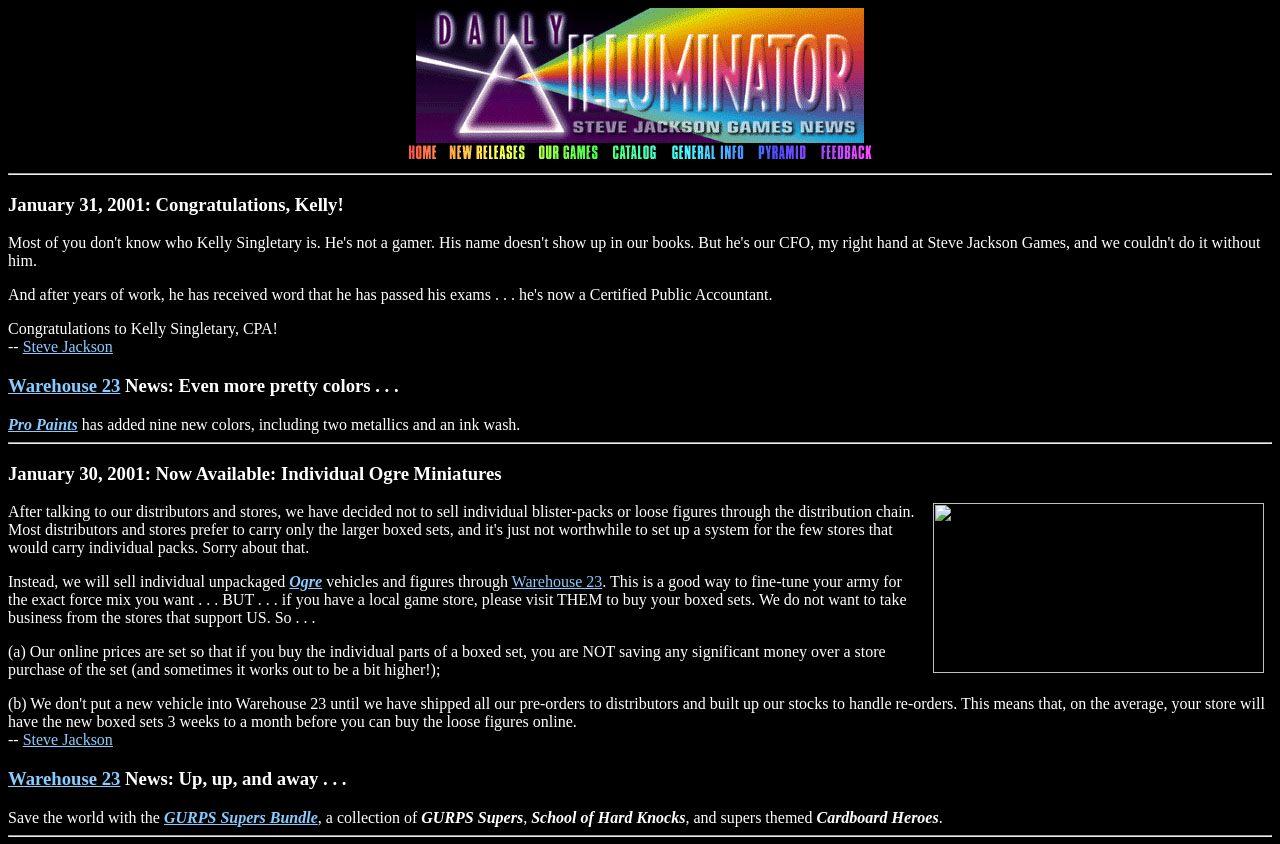Answer the following query concisely with a single word or phrase:
How many new colors has Pro Paints added?

Nine